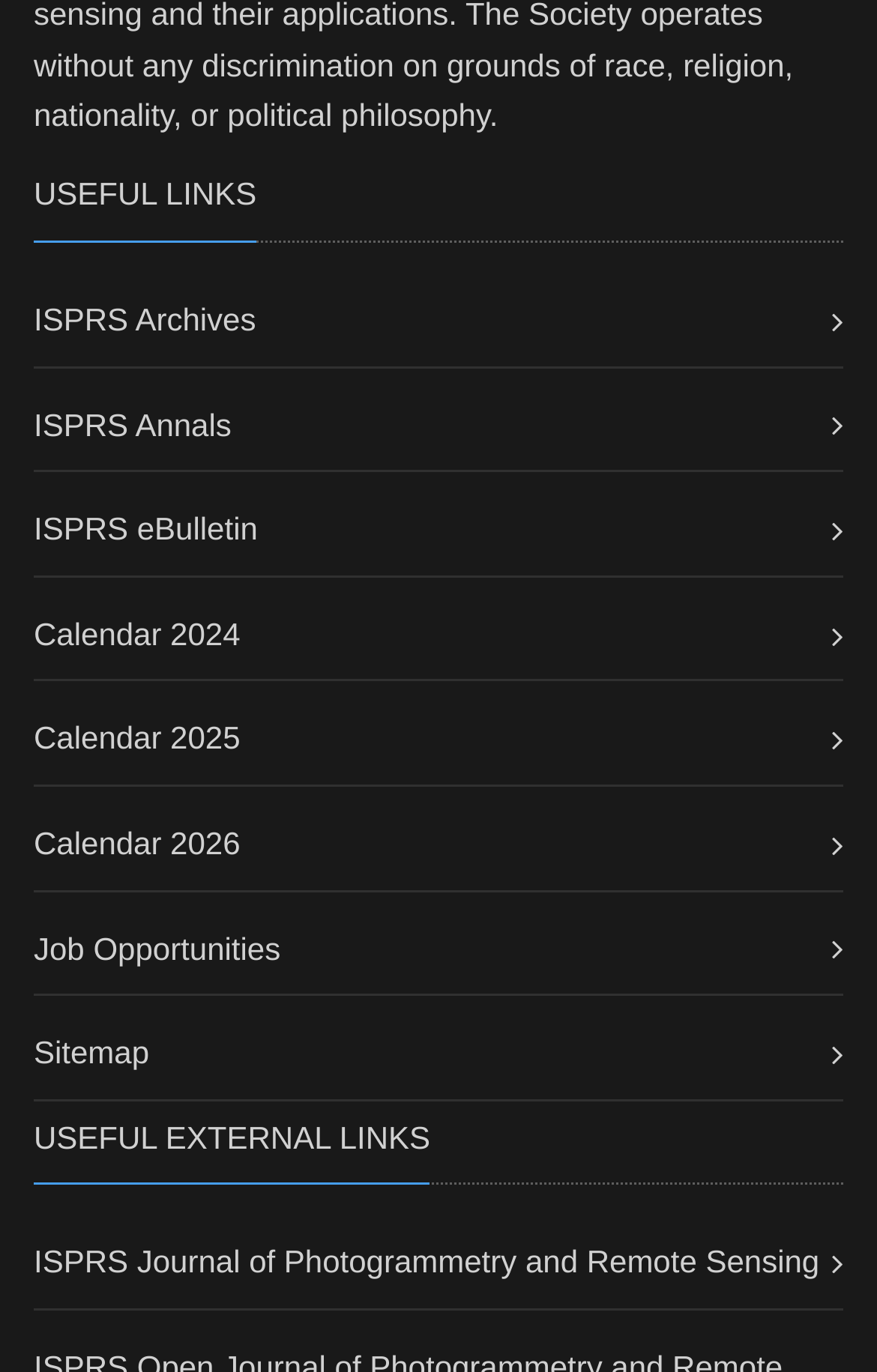Determine the bounding box coordinates of the element that should be clicked to execute the following command: "explore Job Opportunities".

[0.038, 0.678, 0.32, 0.704]